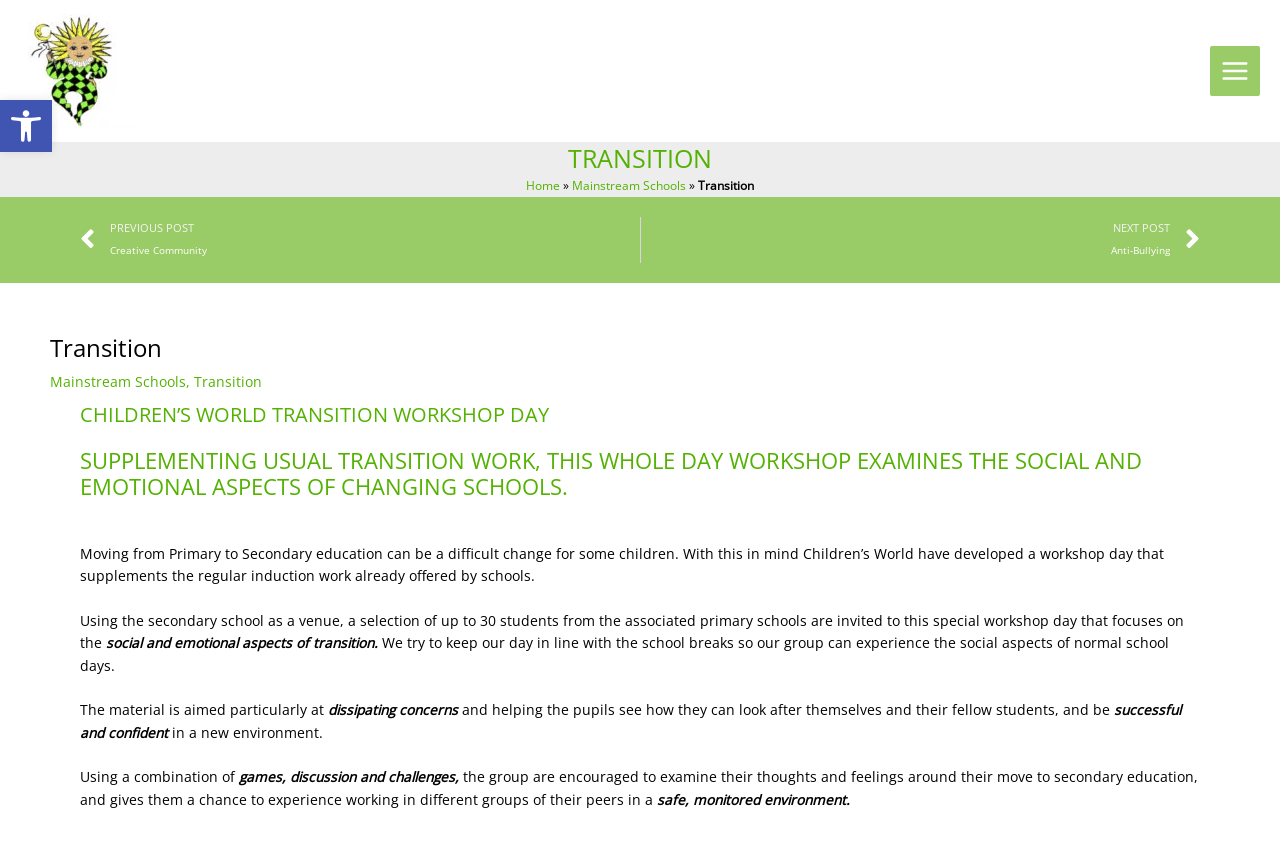Locate the bounding box of the user interface element based on this description: "PrevPrevious postCreative Community".

[0.062, 0.255, 0.5, 0.308]